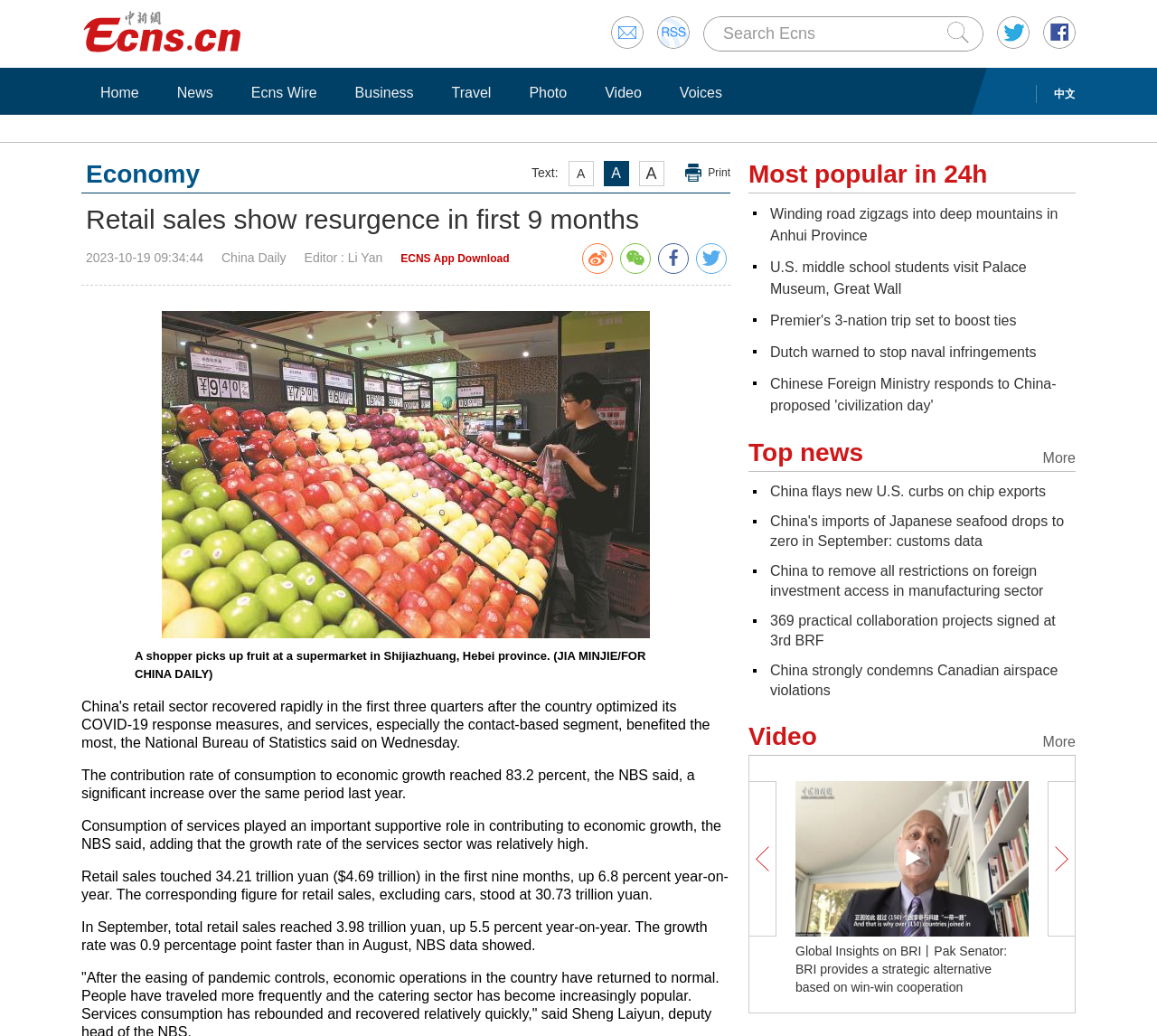Locate the bounding box coordinates of the clickable area needed to fulfill the instruction: "Click Submit".

[0.819, 0.021, 0.838, 0.042]